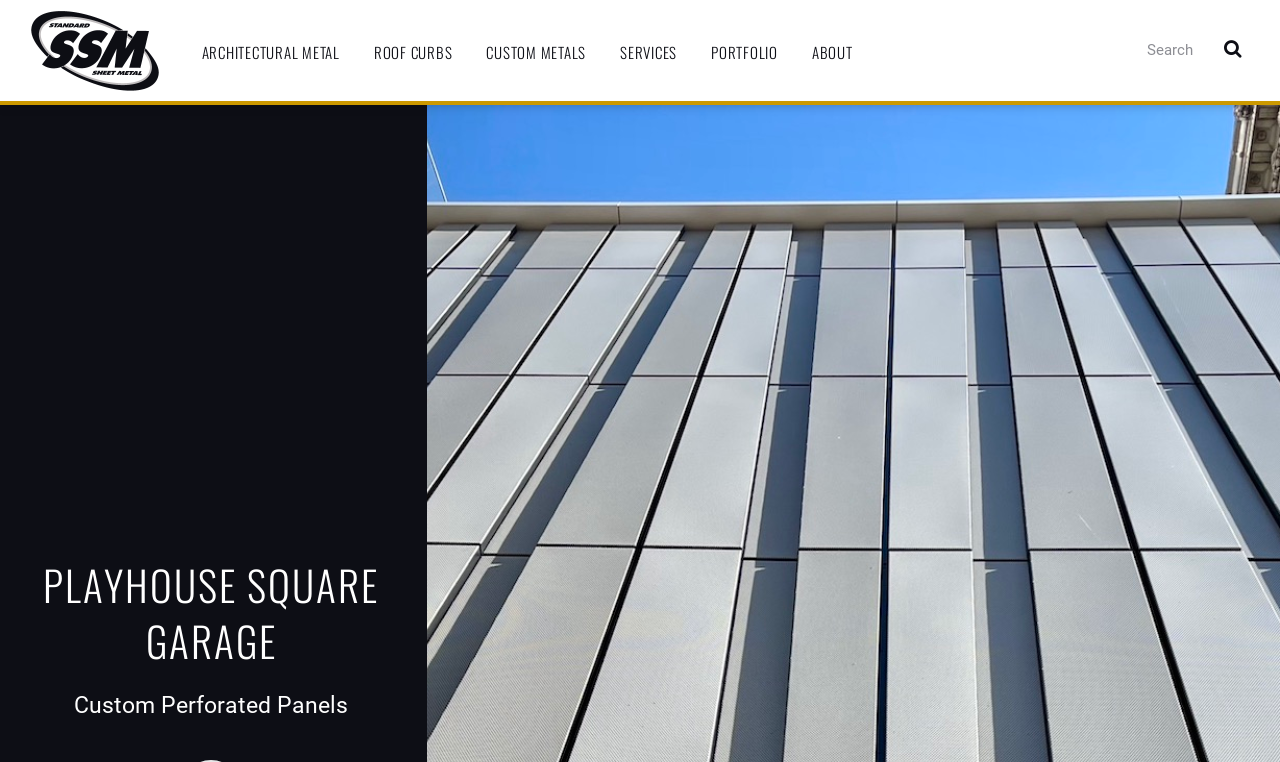Consider the image and give a detailed and elaborate answer to the question: 
What type of metal is mentioned on the webpage?

I found the answer by looking at the link element with text 'CUSTOM METALS' and bounding box coordinates [0.368, 0.0, 0.47, 0.138]. This suggests that the webpage is related to custom metal services or products.